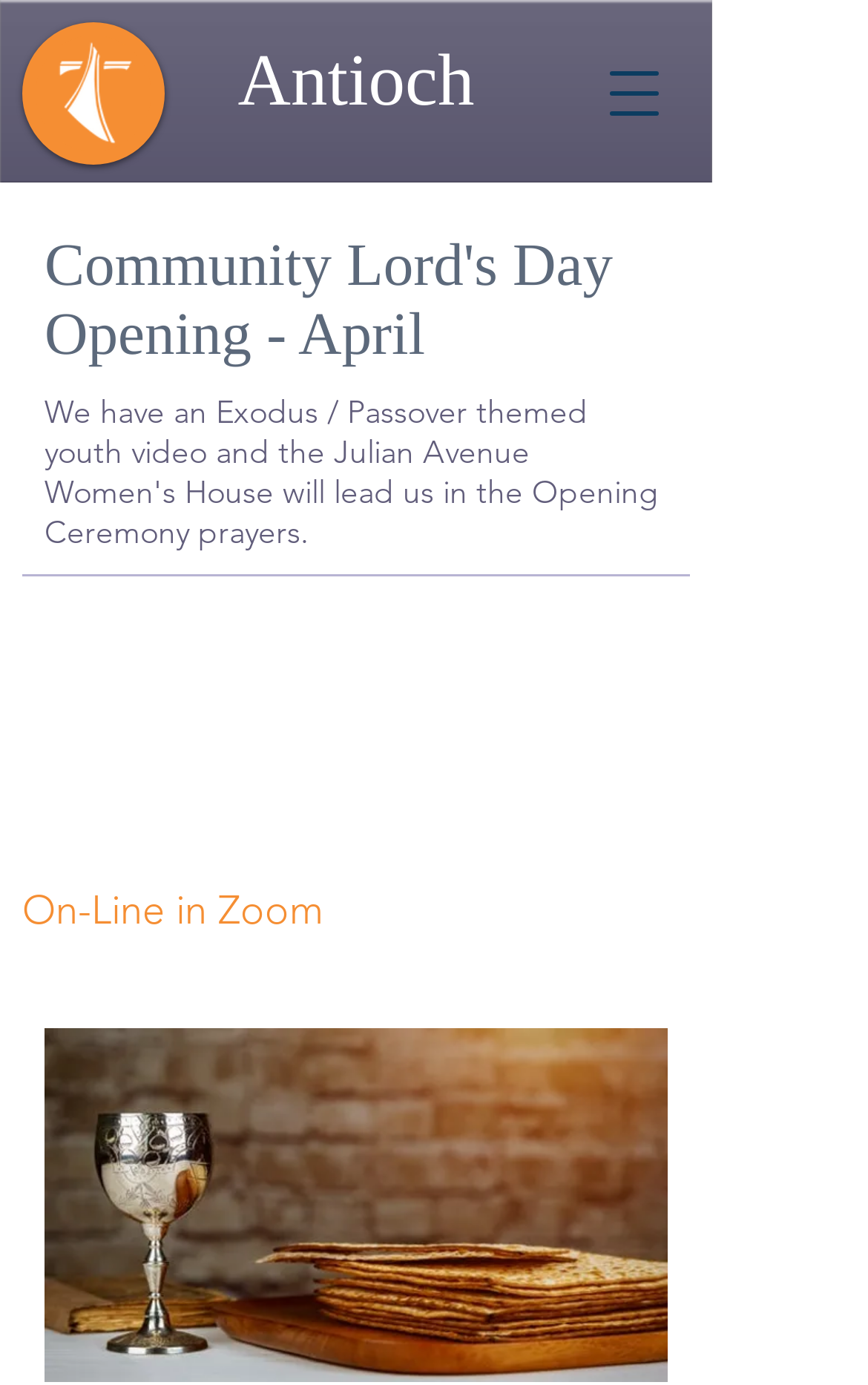What is the purpose of the button?
Please respond to the question with as much detail as possible.

The button with the text 'Open navigation menu' suggests that it is used to open a navigation menu, which would provide access to other pages or sections of the website.